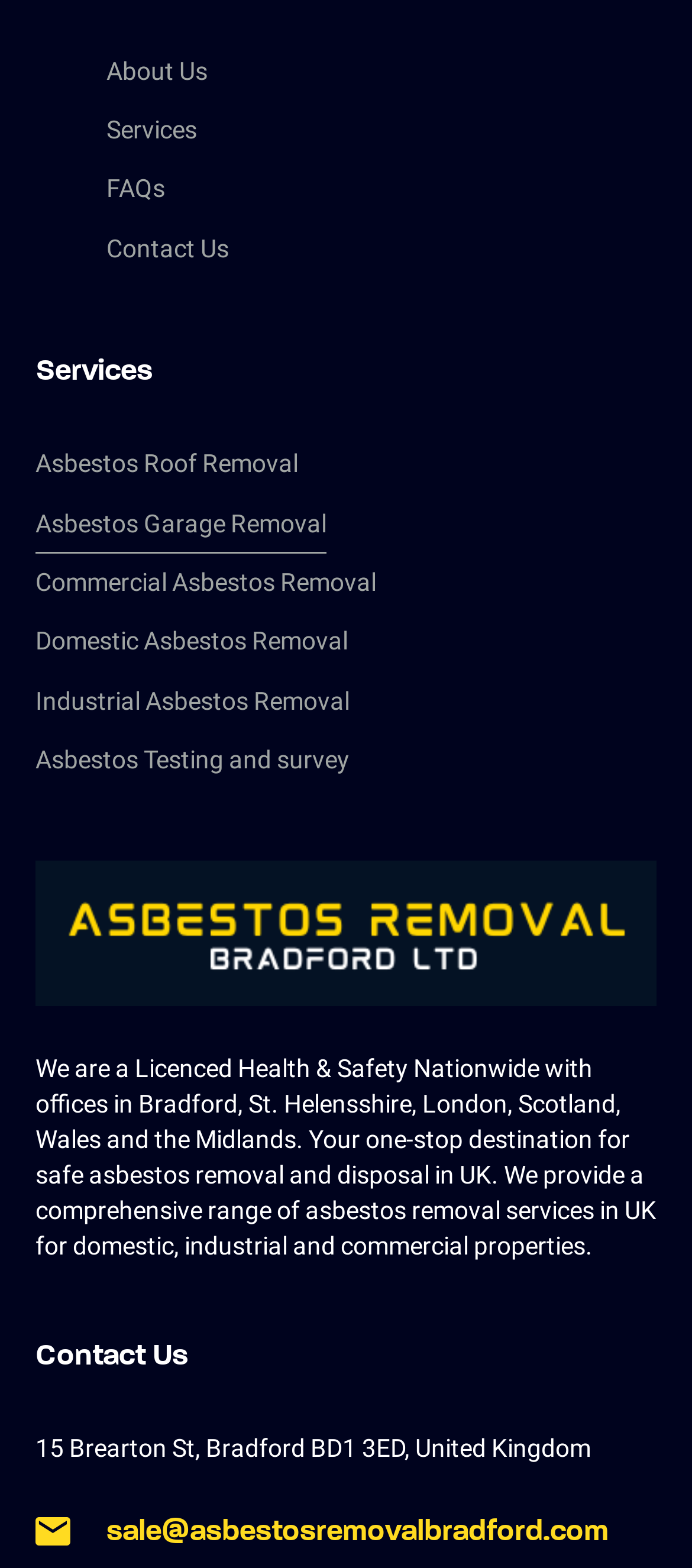Could you determine the bounding box coordinates of the clickable element to complete the instruction: "Contact Us through email"? Provide the coordinates as four float numbers between 0 and 1, i.e., [left, top, right, bottom].

[0.051, 0.961, 0.949, 0.998]